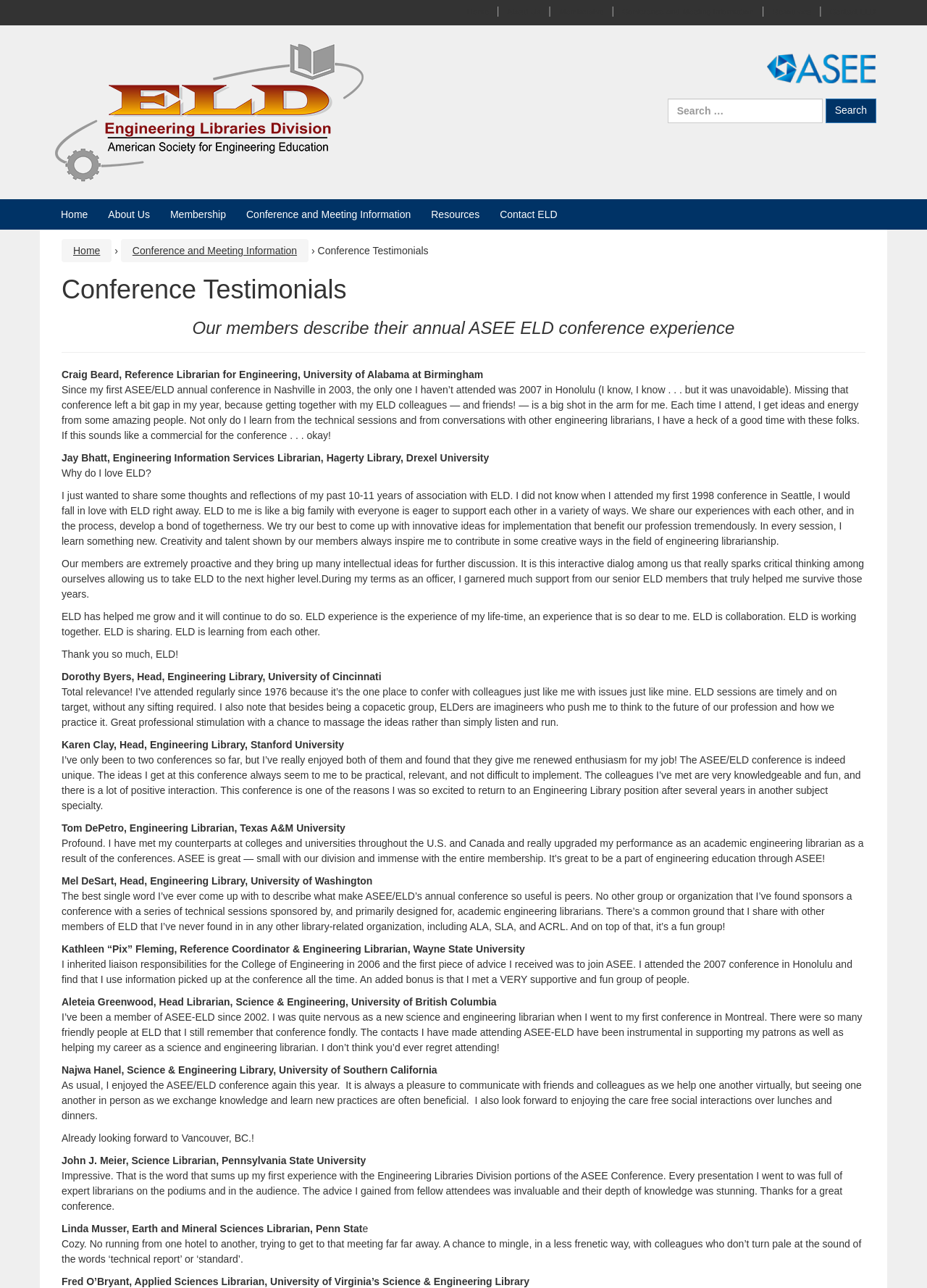How many testimonials are on the webpage?
Provide a detailed and well-explained answer to the question.

By scrolling through the webpage, I can see that there are multiple testimonials, each with a name and a quote, and the number of testimonials exceeds 10.